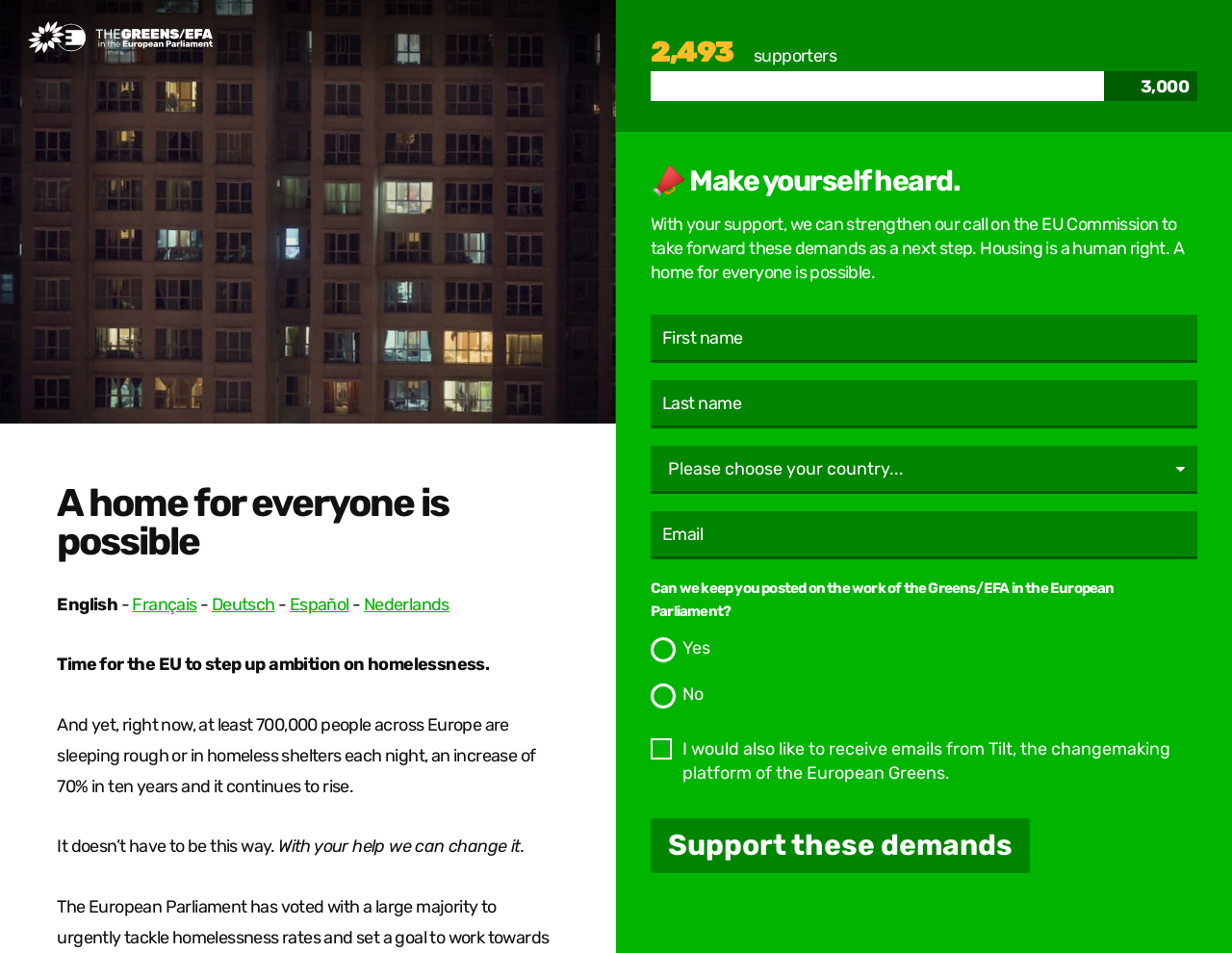Give an extensive and precise description of the webpage.

This webpage is focused on advocating for housing as a human right, with a prominent heading "A home for everyone is possible" at the top center of the page. Below this heading, there are language options, including English, Français, Deutsch, Español, and Nederlands, aligned horizontally.

The main content of the page is divided into two sections. On the left side, there is a series of paragraphs discussing the issue of homelessness in Europe, stating that at least 700,000 people are sleeping rough or in homeless shelters each night, and emphasizing that this situation can be changed.

On the right side, there is a section with a heading "📣 Make yourself heard" and a prominent call-to-action button "Support these demands" at the bottom. This section includes a series of input fields, including text boxes for first name, last name, and email, as well as a combobox and checkboxes for additional options. Above these input fields, there is a paragraph of text explaining the purpose of the campaign and the importance of supporting the demands.

At the top right corner of the page, there is a link to "The Greens/EFA in the European Parliament" accompanied by a small image. Below this link, there are two counters displaying the number of supporters, with 2,493 people already supporting the cause, and a goal of reaching 3,000 supporters.